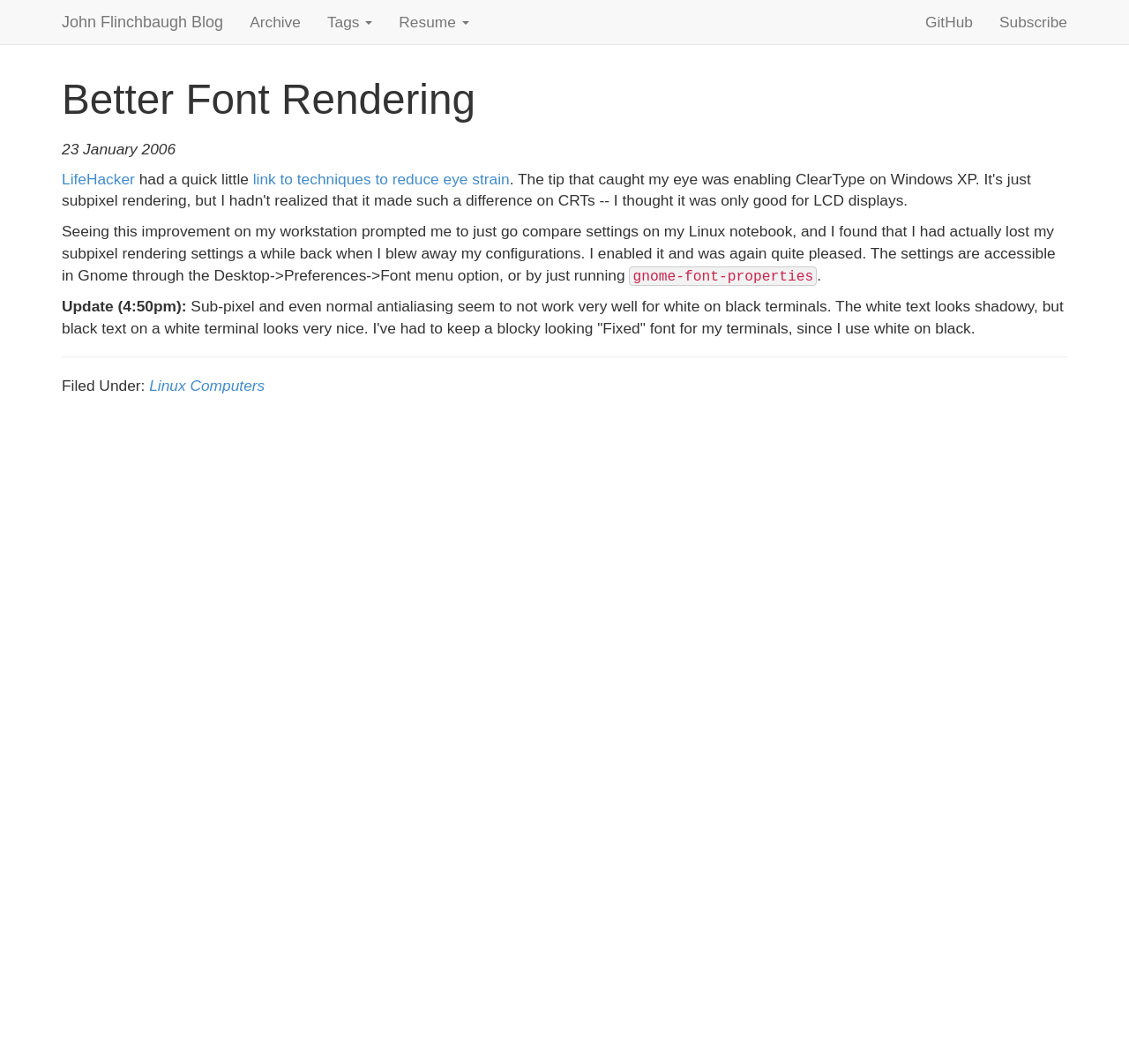Pinpoint the bounding box coordinates for the area that should be clicked to perform the following instruction: "go to John Flinchbaugh Blog".

[0.043, 0.0, 0.209, 0.041]